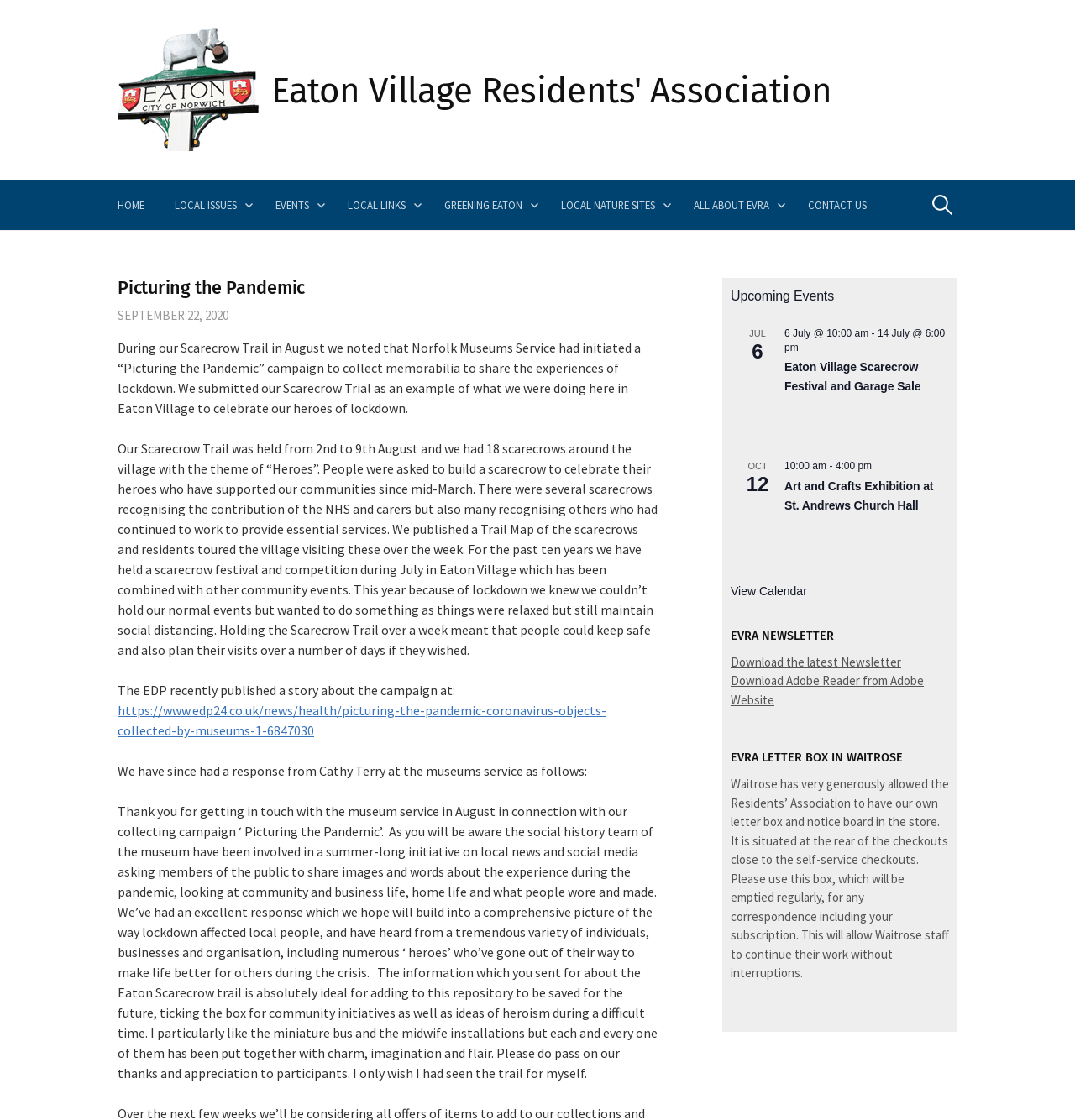Specify the bounding box coordinates of the area that needs to be clicked to achieve the following instruction: "Click on the 'Media Pack' link".

None